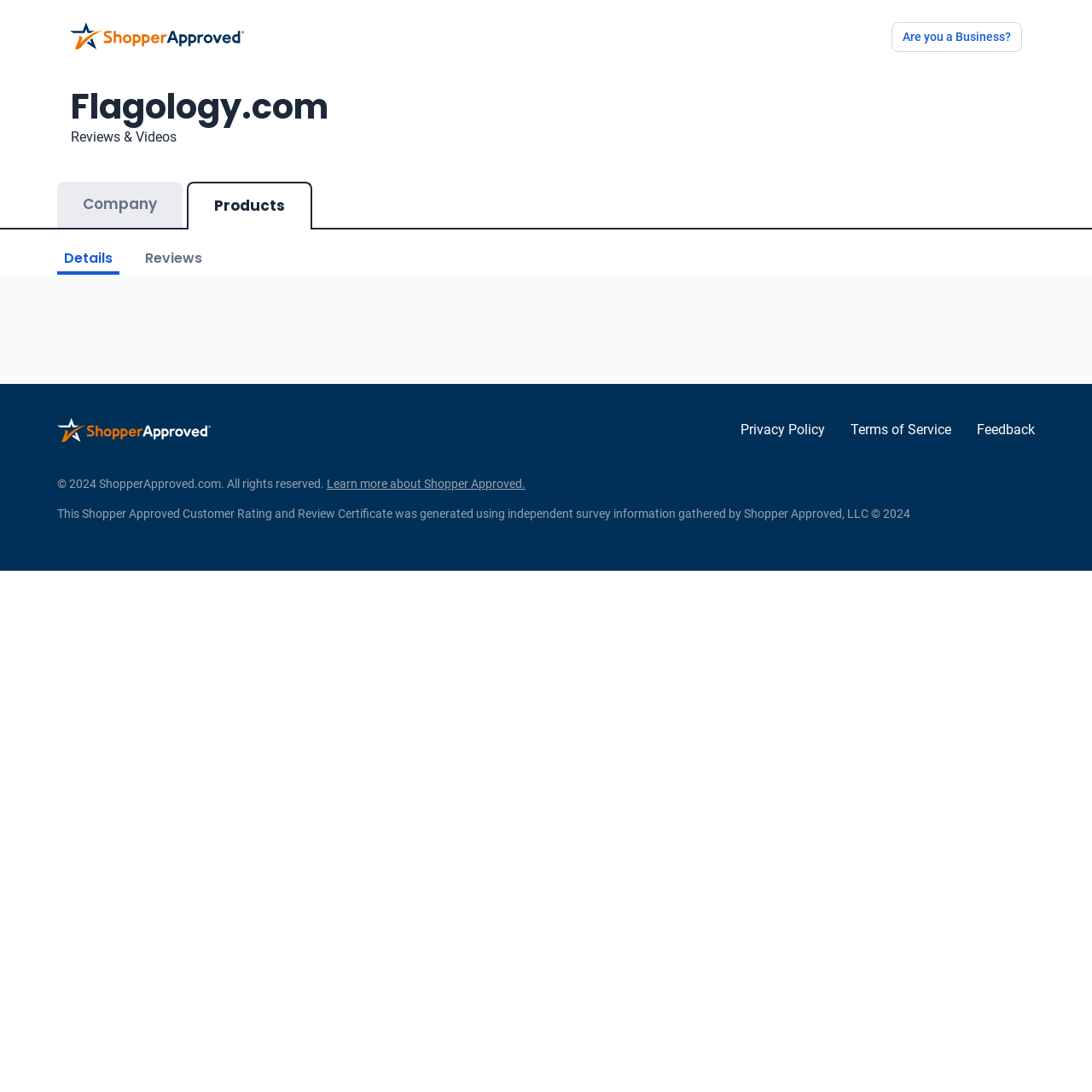Provide a thorough description of the webpage you see.

The webpage is about Flagology.com reviews and ratings, where customers can compare brands safely. At the top left, there is a small image of "Shopper Approved" logo. Next to it, there is a heading that reads "Flagology.com Reviews & Videos". On the top right, there is a link "Are you a Business?".

Below the heading, there are four links: "Company", "Products", "Details", and "Reviews", which are aligned horizontally and seem to be a navigation menu.

The main content area starts below these links, where there is a section with a "Shopper Approved" link and an image of the same logo. This section is followed by three links: "Privacy Policy", "Terms of Service", and "Feedback", which are aligned horizontally at the bottom of the page.

At the very bottom, there is a copyright notice that reads "© 2024 ShopperApproved.com. All rights reserved." followed by a link "Learn more about Shopper Approved." and a paragraph of text that explains the Shopper Approved Customer Rating and Review Certificate.